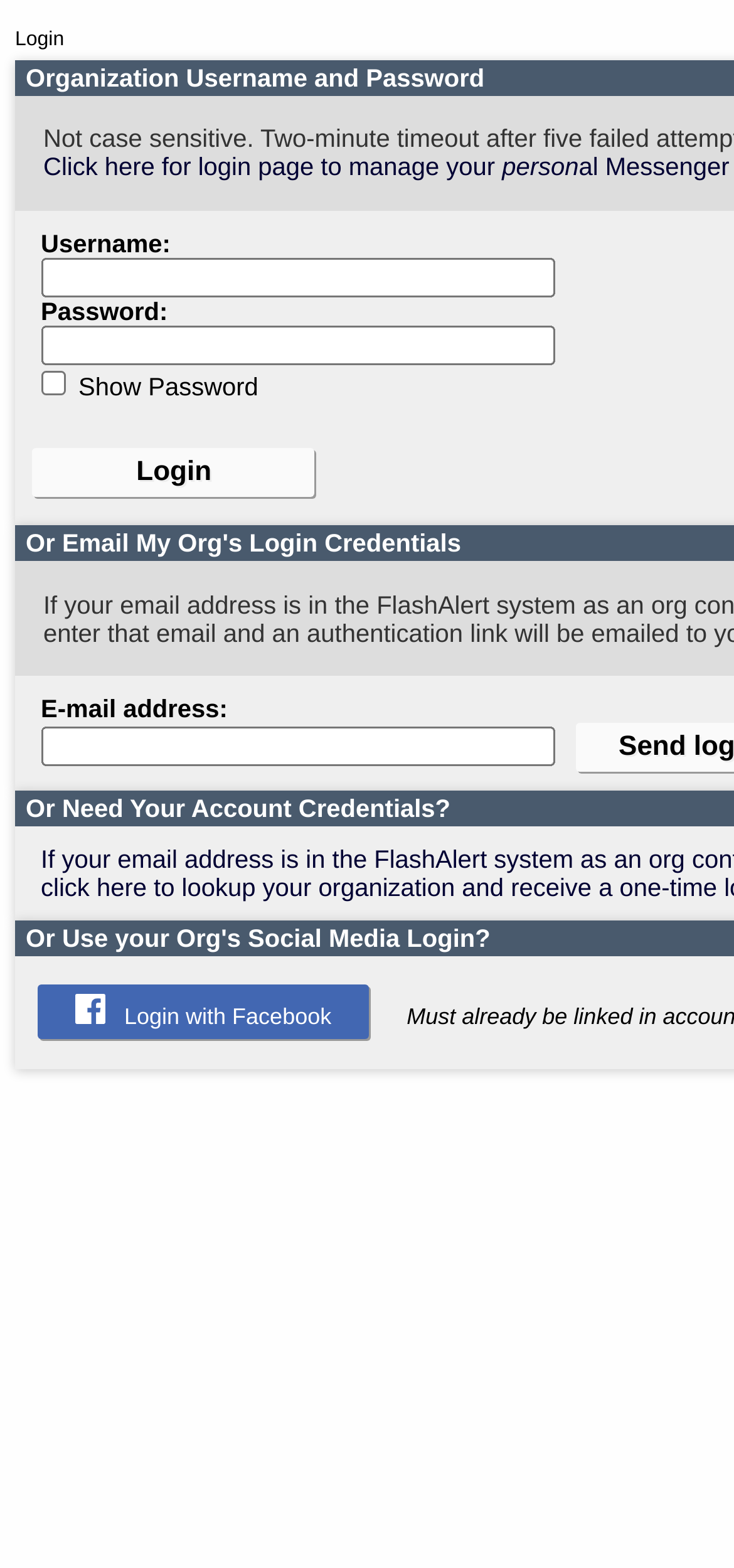Answer briefly with one word or phrase:
How many buttons are there?

2